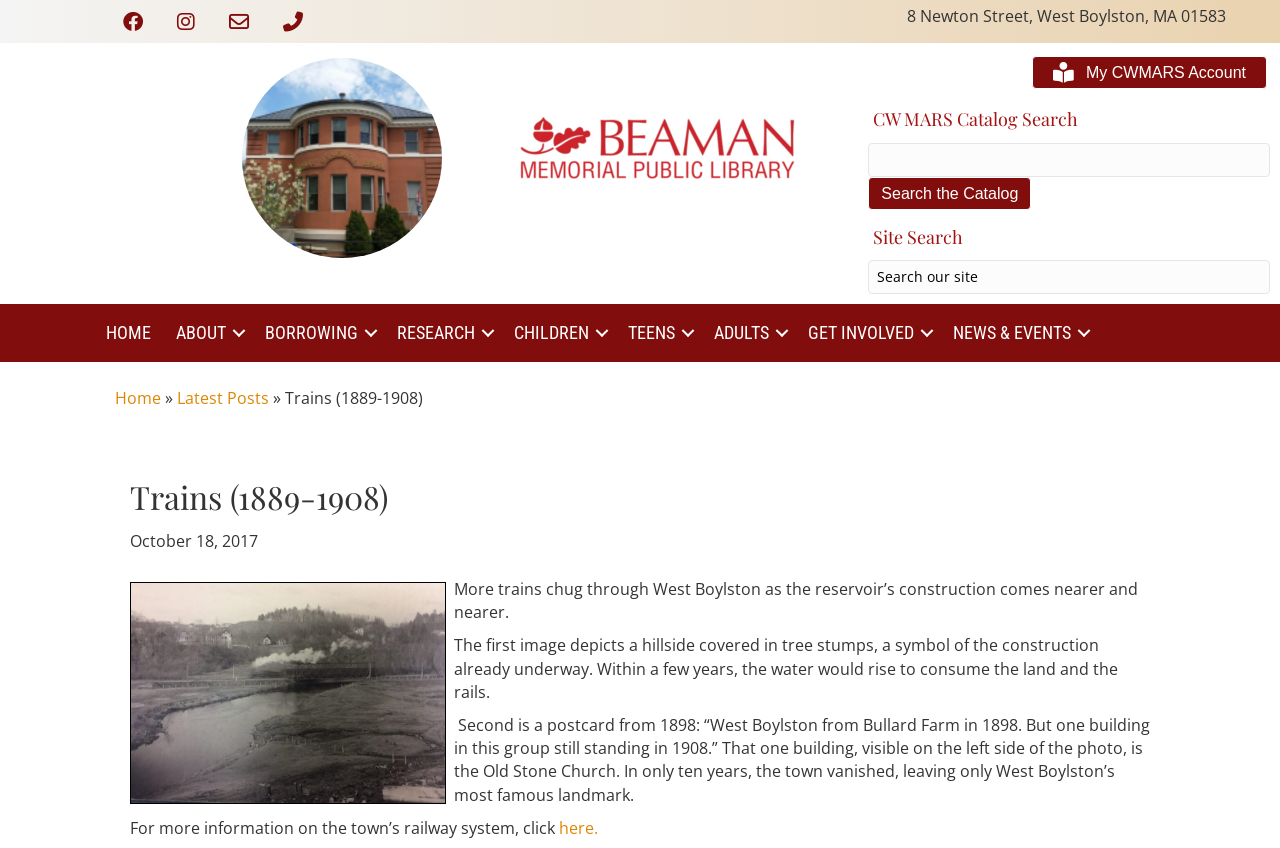What is the name of the landmark mentioned in the text?
Please respond to the question with a detailed and informative answer.

I found the name of the landmark by reading the static text element, which says 'That one building, visible on the left side of the photo, is the Old Stone Church.' This suggests that the Old Stone Church is a landmark in West Boylston.